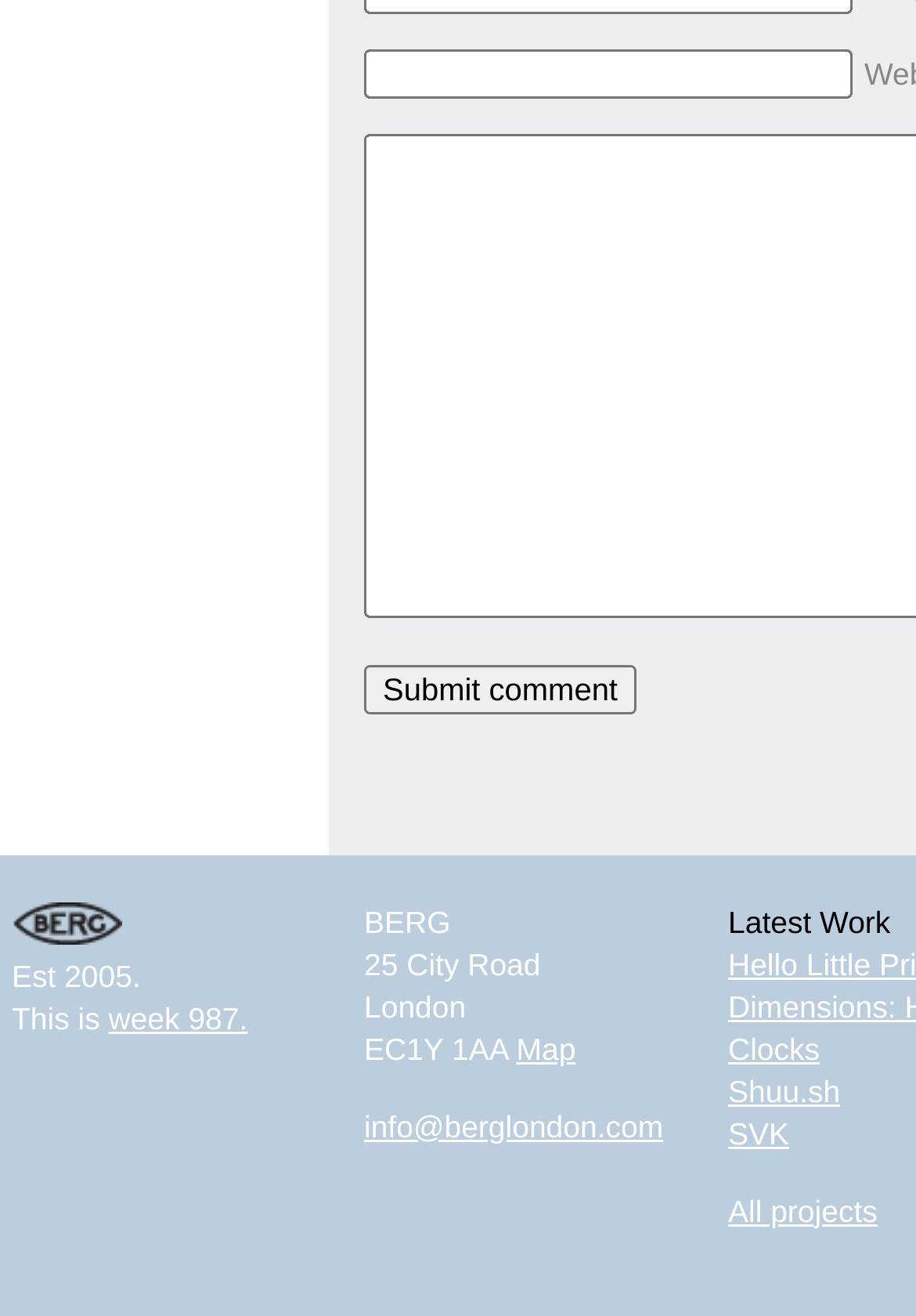What is the postcode of BERG's location?
Kindly give a detailed and elaborate answer to the question.

The postcode of BERG's location can be found in the static text 'EC1Y 1AA' which is located below the 'London' text.